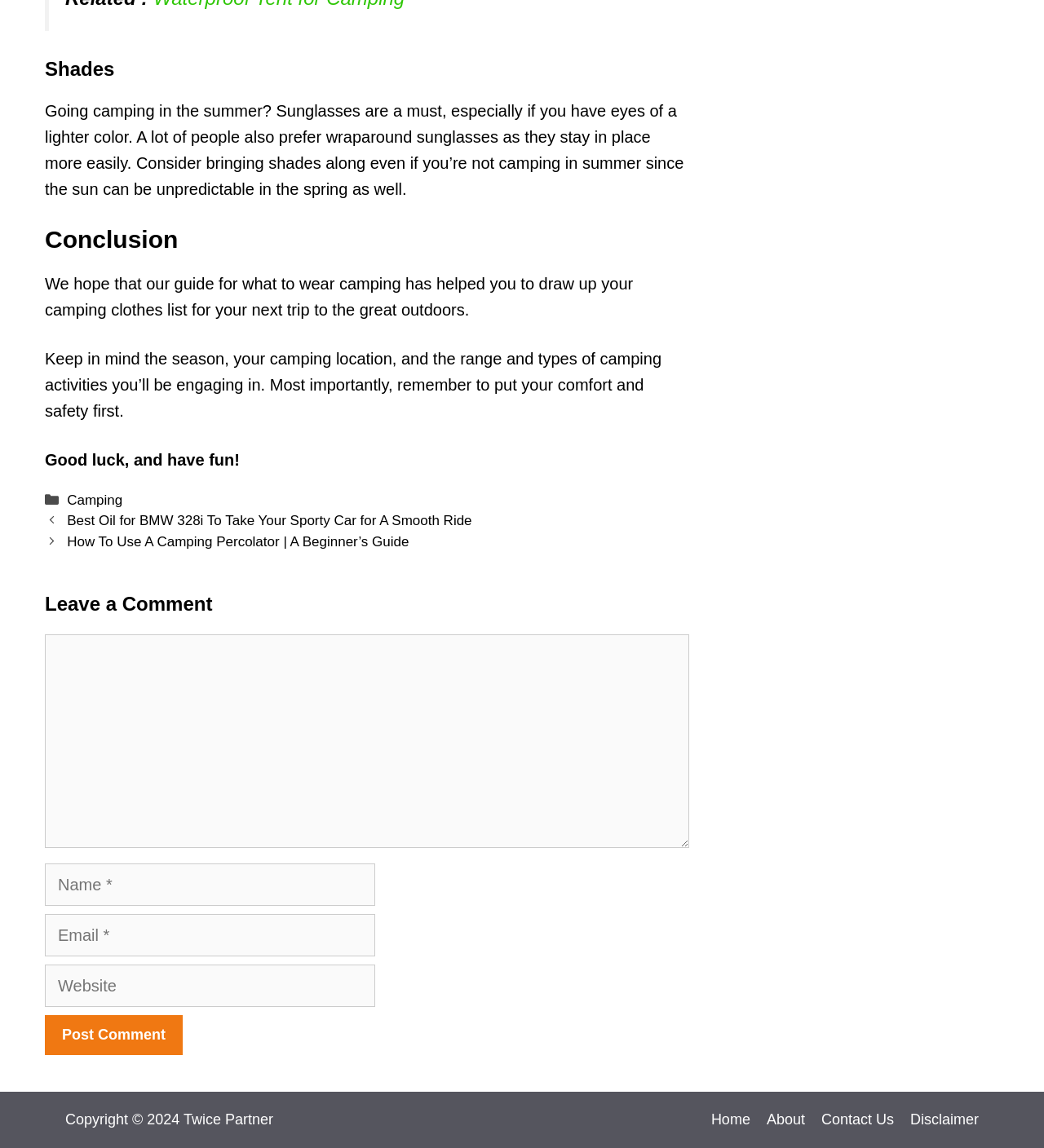Please identify the bounding box coordinates for the region that you need to click to follow this instruction: "Click the 'Post Comment' button".

[0.043, 0.884, 0.175, 0.919]